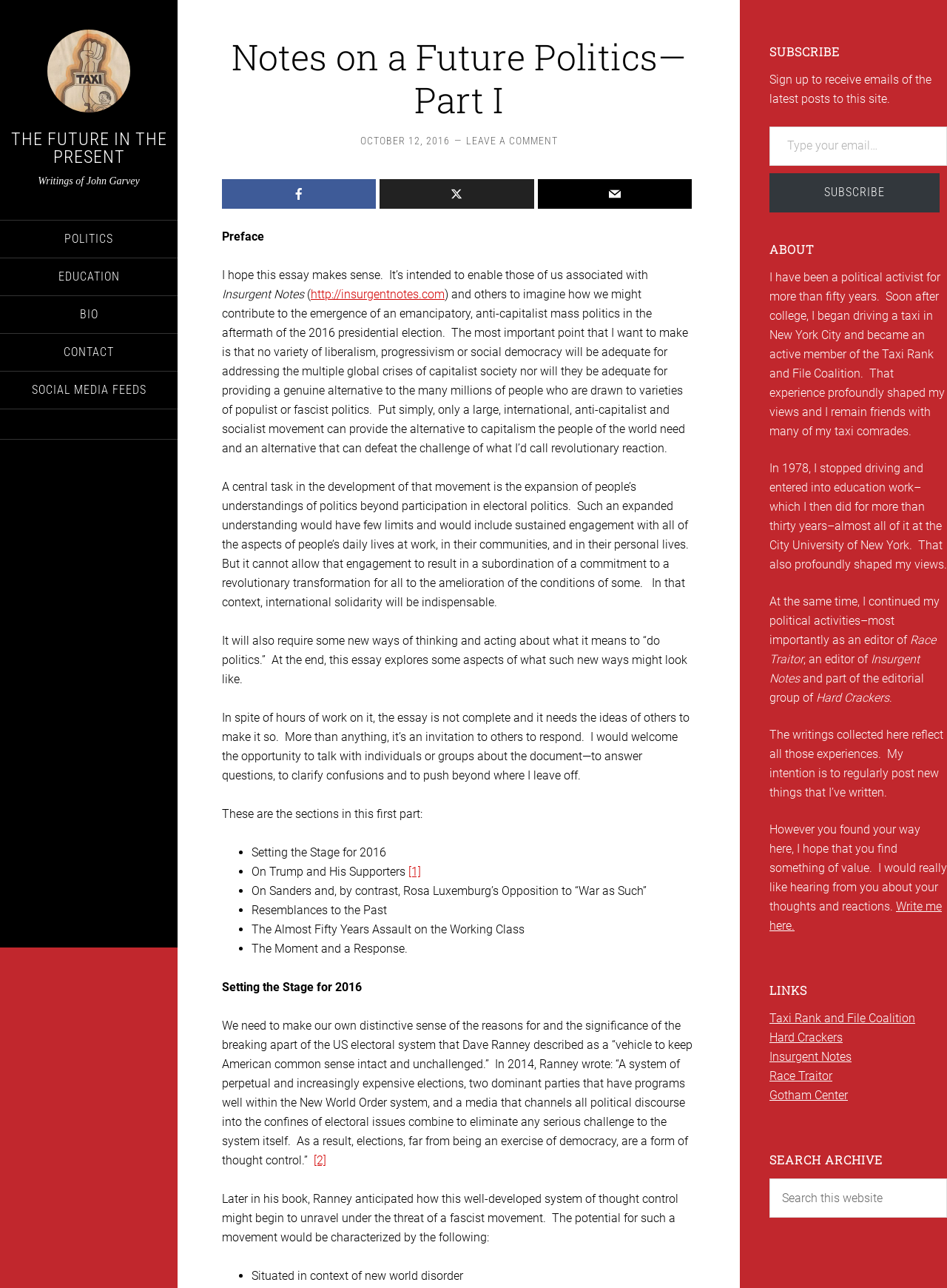Write an extensive caption that covers every aspect of the webpage.

This webpage is a blog post titled "Notes on a Future Politics—Part I - The Future in the Present" by John Garvey. At the top of the page, there are several links, including "THE FUTURE IN THE PRESENT", "Writings of John Garvey", "POLITICS", "EDUCATION", "BIO", and "CONTACT". Below these links, there is a section with a heading "Notes on a Future Politics—Part I" and a subheading "Preface". The preface is a brief introduction to the essay, which discusses the importance of imagining a future politics that is emancipatory, anti-capitalist, and socialist.

The main content of the essay is divided into several sections, including "Setting the Stage for 2016", "On Trump and His Supporters", "On Sanders and, by contrast, Rosa Luxemburg’s Opposition to “War as Such”", "Resemblances to the Past", "The Almost Fifty Years Assault on the Working Class", and "The Moment and a Response". Each section discusses a different aspect of the current political landscape and the need for a revolutionary transformation.

To the right of the main content, there is a sidebar with several sections, including "SUBSCRIBE", "ABOUT", "LINKS", and "SEARCH ARCHIVE". The "SUBSCRIBE" section allows users to sign up to receive emails of the latest posts to the site. The "ABOUT" section provides a brief biography of the author, John Garvey, including his background as a political activist and educator. The "LINKS" section provides links to several related websites, including the Taxi Rank and File Coalition, Hard Crackers, Insurgent Notes, and Race Traitor. The "SEARCH ARCHIVE" section allows users to search the website for specific keywords or topics.